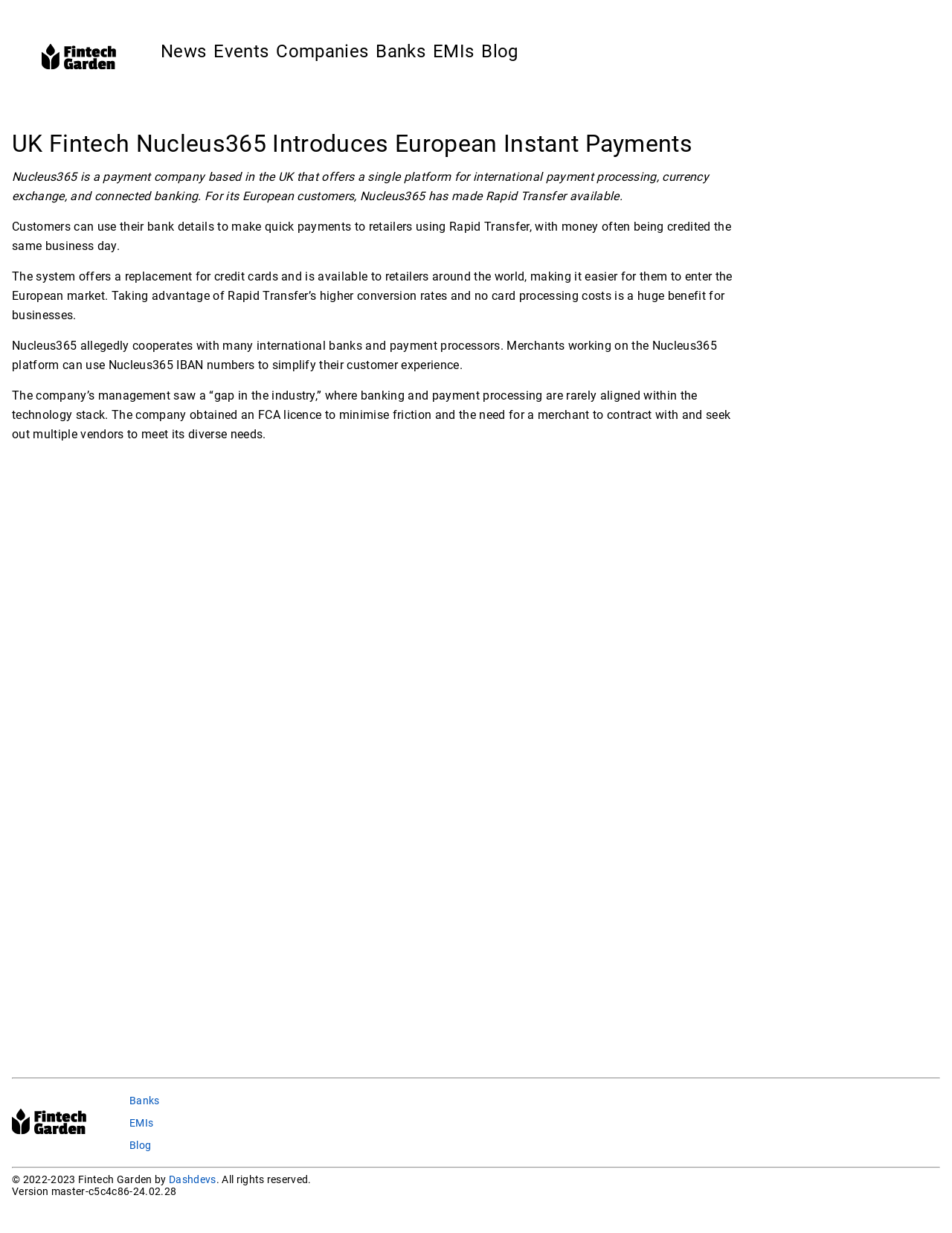Pinpoint the bounding box coordinates of the clickable area needed to execute the instruction: "Go to News". The coordinates should be specified as four float numbers between 0 and 1, i.e., [left, top, right, bottom].

[0.169, 0.033, 0.217, 0.05]